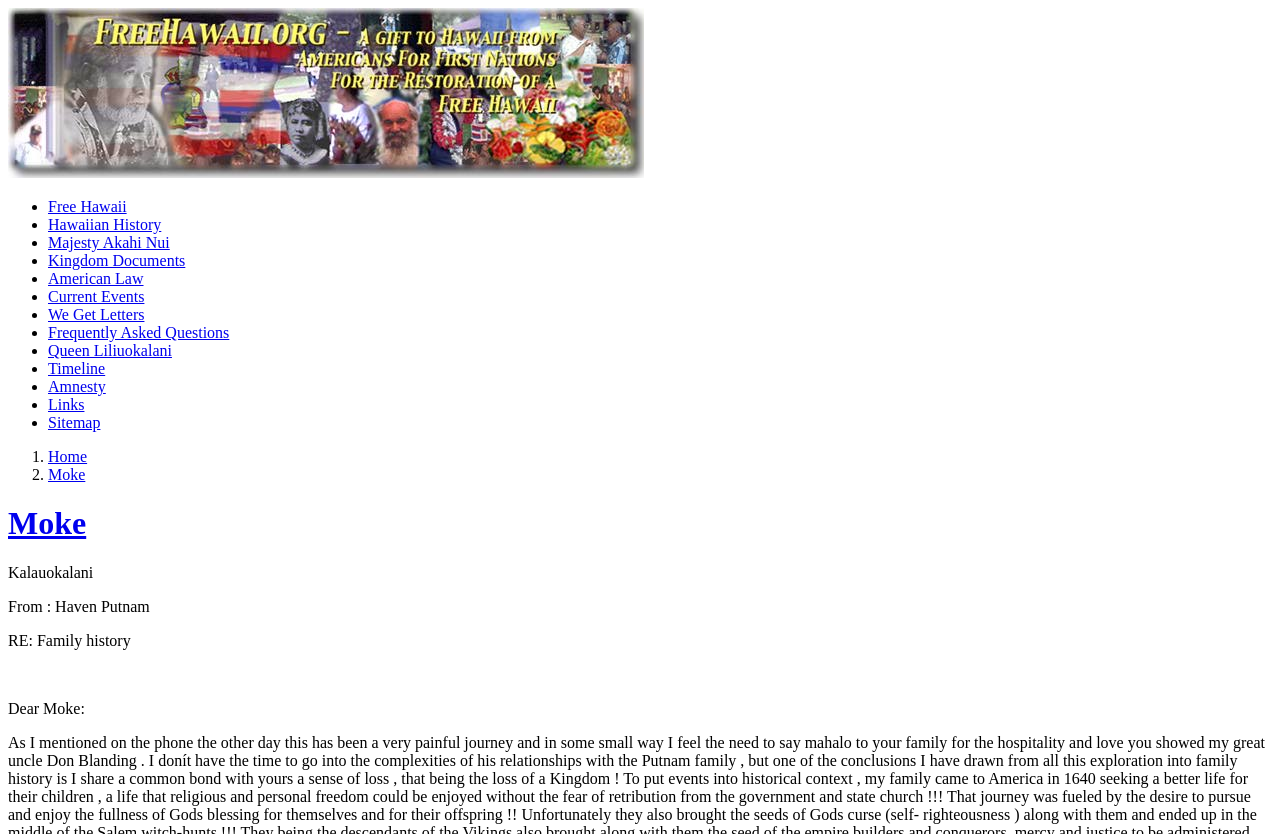Identify the bounding box coordinates of the clickable region necessary to fulfill the following instruction: "Learn about Moke". The bounding box coordinates should be four float numbers between 0 and 1, i.e., [left, top, right, bottom].

[0.006, 0.606, 0.067, 0.649]